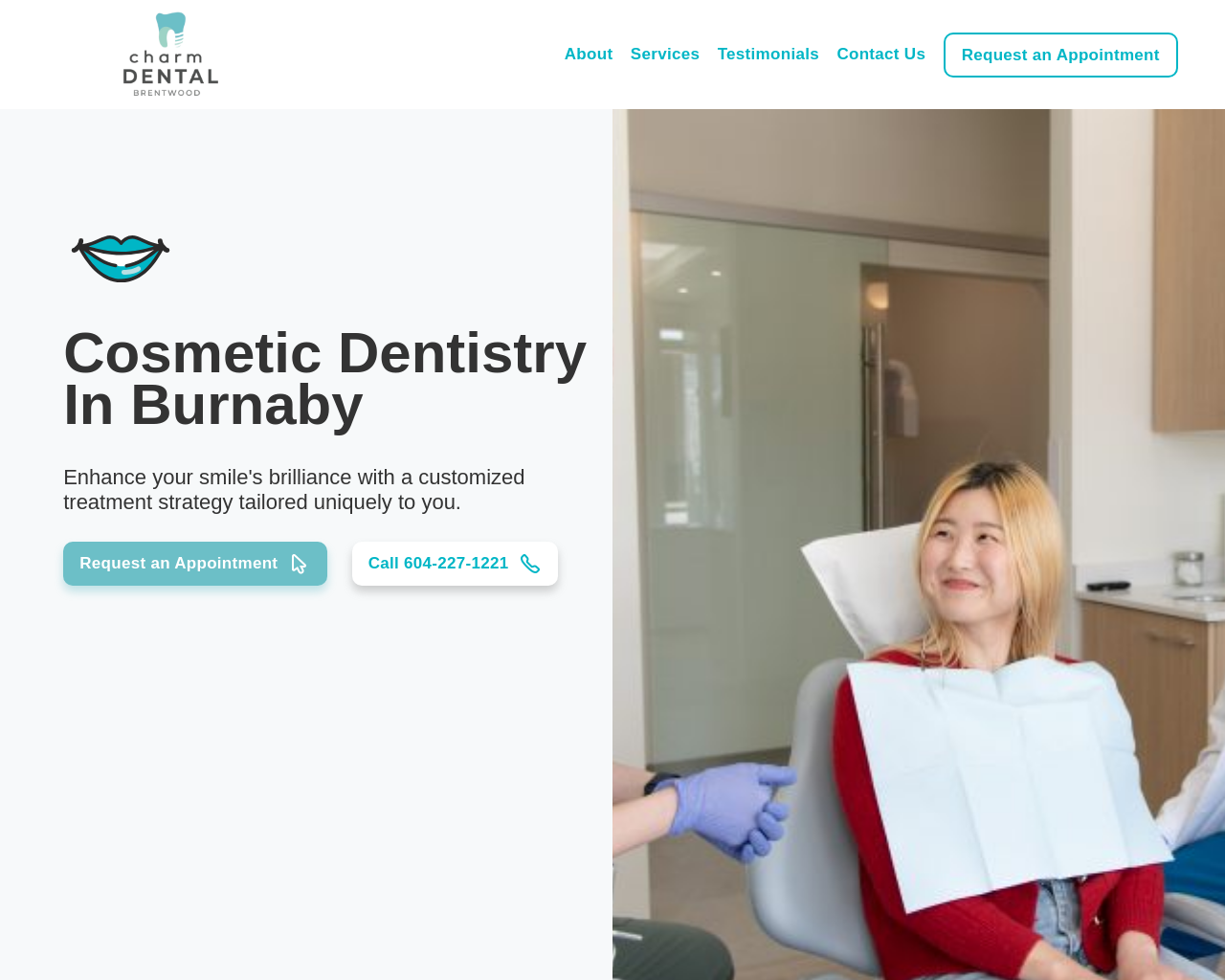Identify the bounding box coordinates for the UI element described as: "Testimonials". The coordinates should be provided as four floats between 0 and 1: [left, top, right, bottom].

[0.586, 0.046, 0.669, 0.064]